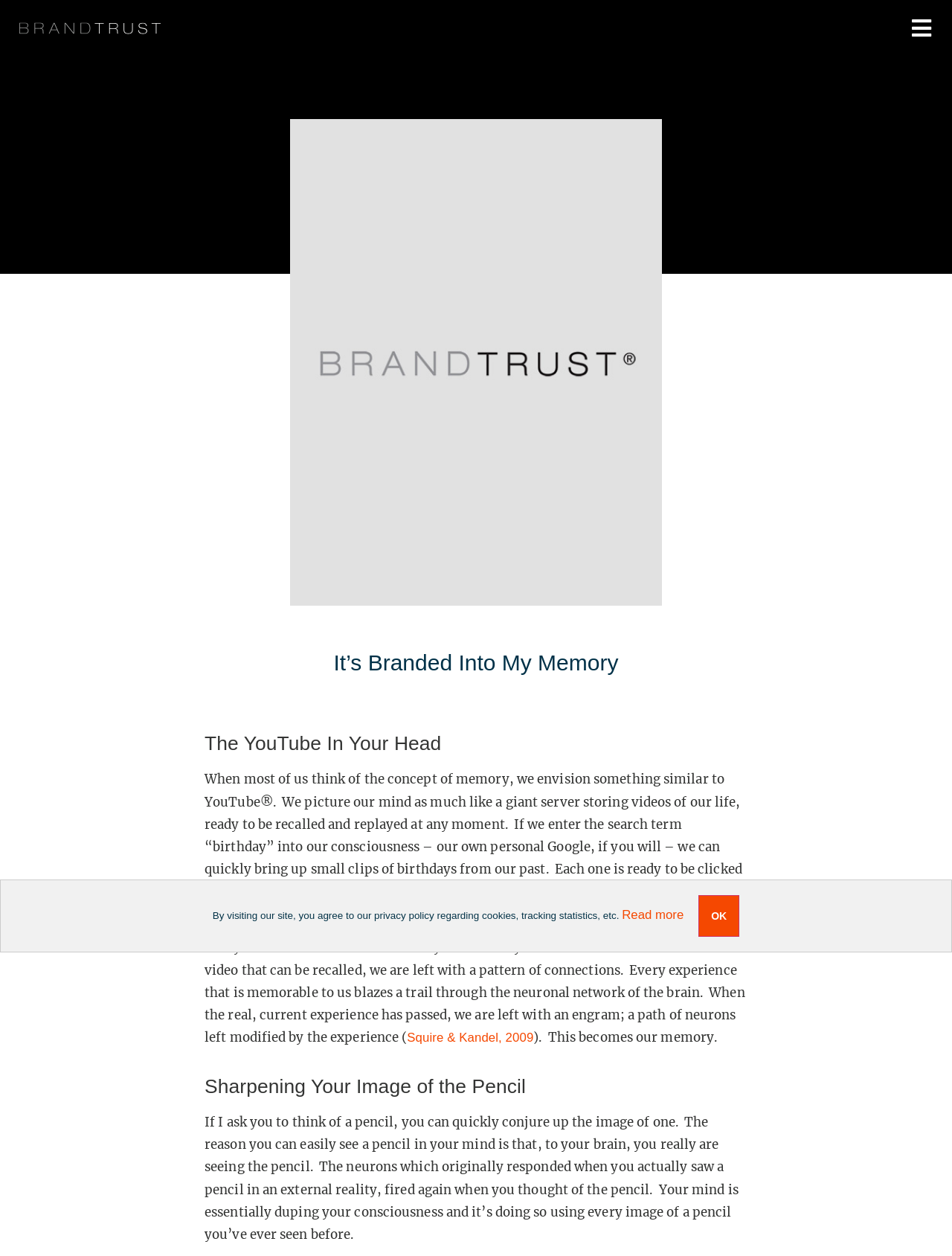Provide an in-depth caption for the contents of the webpage.

The webpage is about the neuroscience of memory and its relation to brands, as explained by Kristian Aloma. At the top, there is a notification bar with a message about the website's privacy policy, accompanied by a "Read more" link and an "OK" button. 

On the left side, there are two links, one at the top and one at the bottom, which seem to be navigation links. On the right side, there is another link at the top.

The main content of the webpage is divided into three sections, each with a heading. The first section, "It's Branded Into My Memory", introduces the concept of memory and how it is often misunderstood. The text explains that our mind does not store memories like videos, but rather as patterns of connections in the brain.

The second section, "The YouTube In Your Head", elaborates on this concept, explaining that memorable experiences create a trail through the neuronal network of the brain, leaving behind an engram, or a path of modified neurons. There is a reference to a scientific study, "Squire & Kandel, 2009", in this section.

The third section, "Sharpening Your Image of the Pencil", uses the example of thinking of a pencil to illustrate how our brain uses past experiences to create mental images. The text explains that when we think of a pencil, the neurons that originally responded to seeing a pencil in reality fire again, creating the mental image.